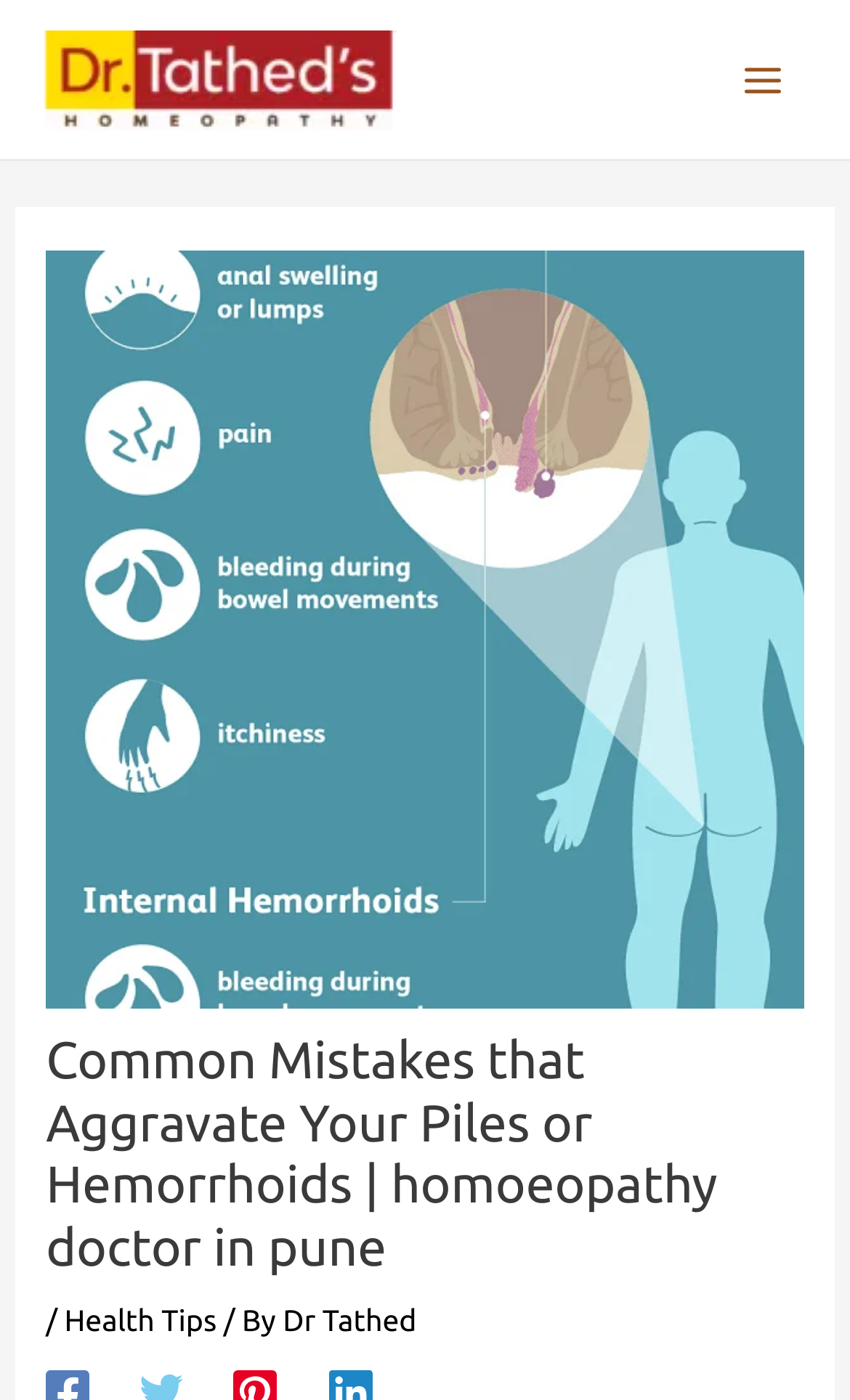What type of treatment is mentioned on the webpage? Observe the screenshot and provide a one-word or short phrase answer.

Homeopathic